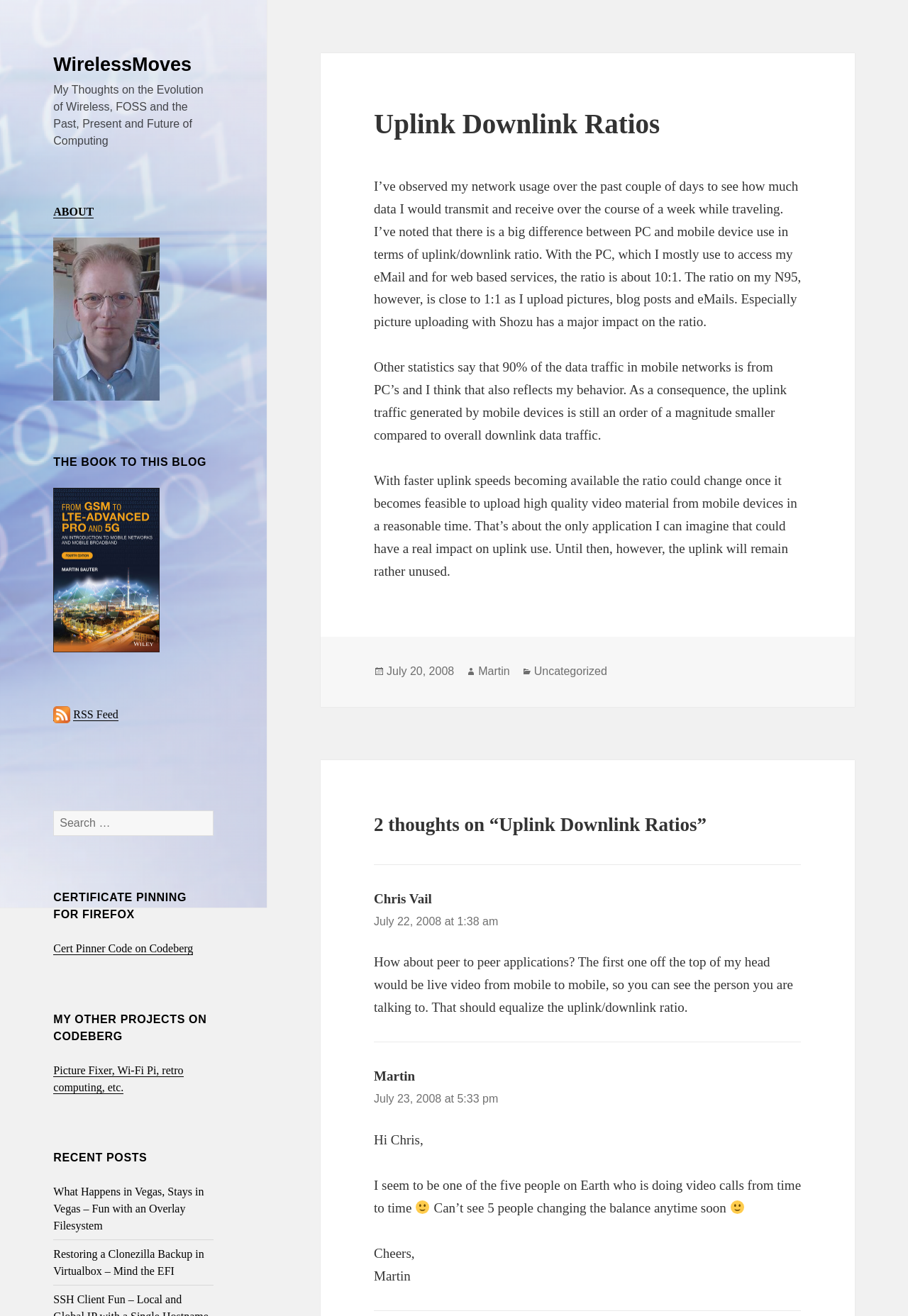Based on the element description, predict the bounding box coordinates (top-left x, top-left y, bottom-right x, bottom-right y) for the UI element in the screenshot: Martin

[0.412, 0.812, 0.457, 0.823]